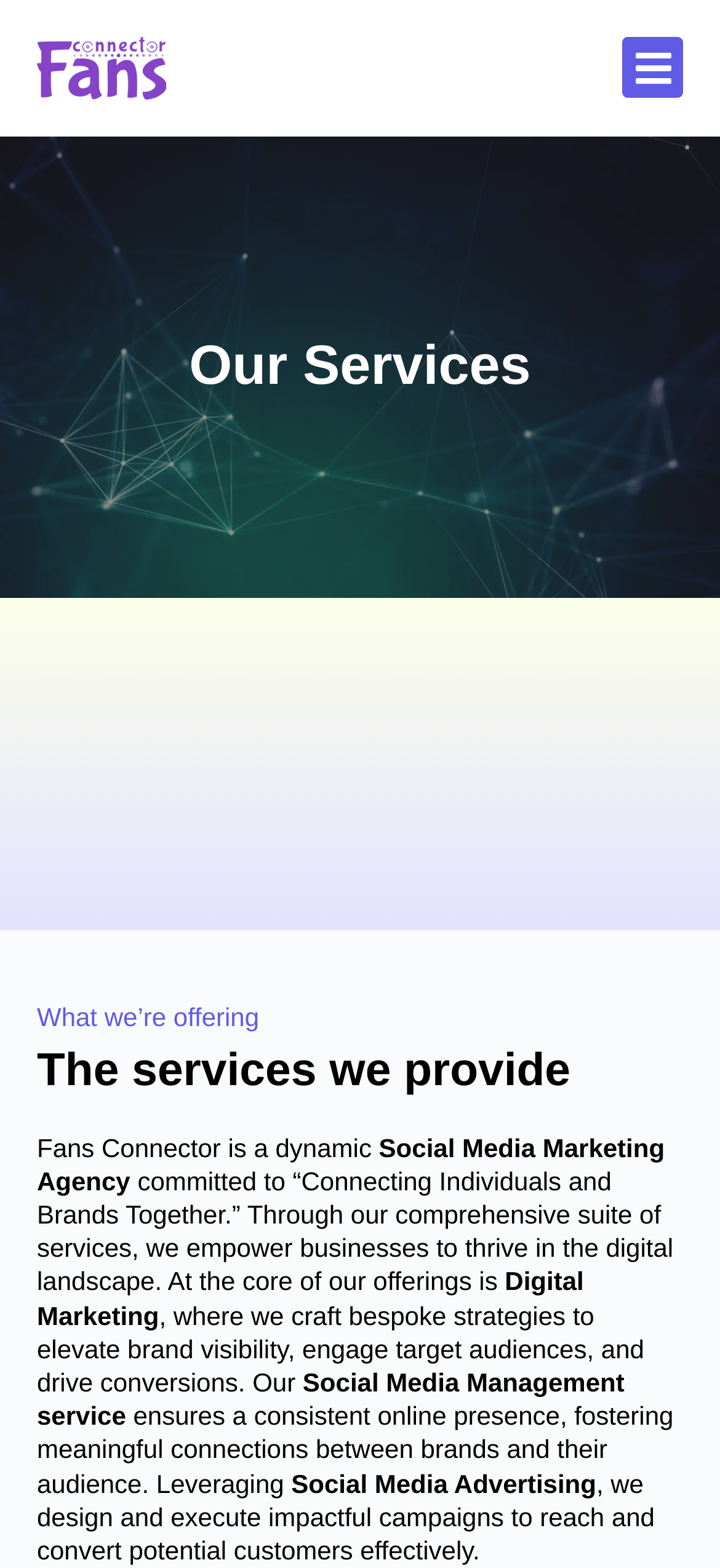Determine the bounding box coordinates of the clickable region to follow the instruction: "Toggle the menu".

[0.864, 0.024, 0.949, 0.063]